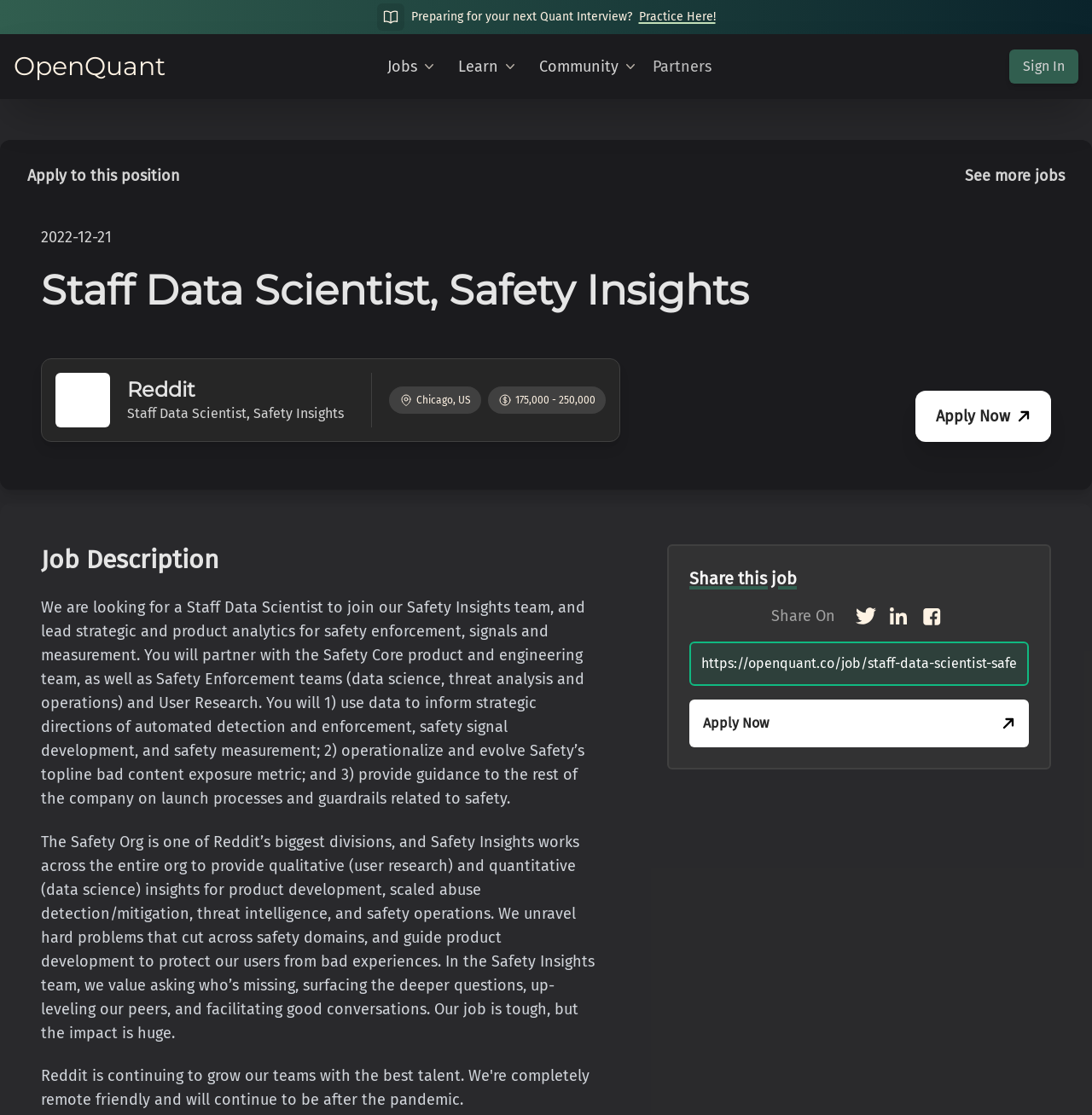Find the bounding box coordinates of the area to click in order to follow the instruction: "Apply to this position".

[0.012, 0.138, 0.177, 0.178]